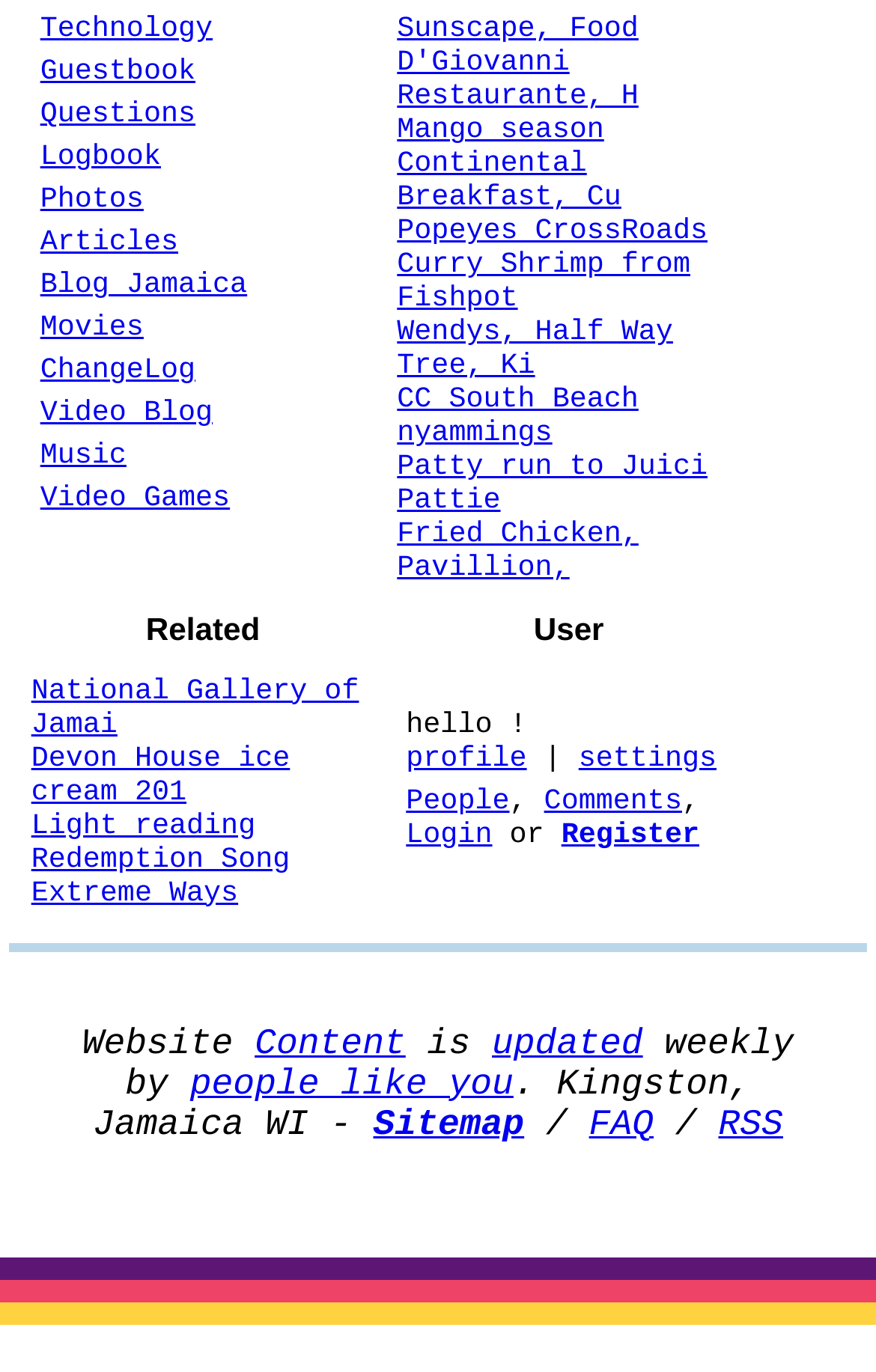What is the user's current status?
Please provide a single word or phrase answer based on the image.

Logged in